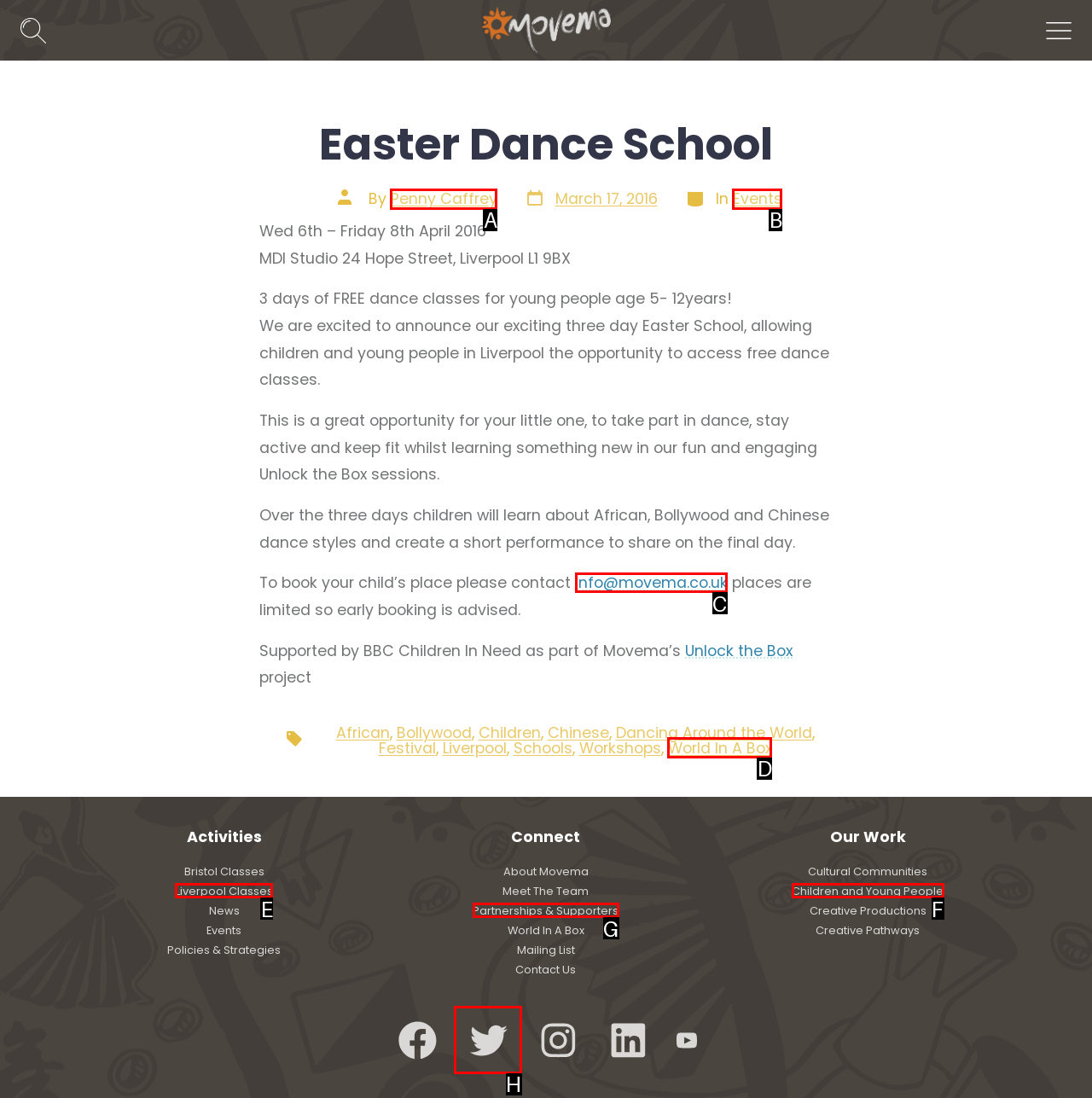To achieve the task: Contact Movema, which HTML element do you need to click?
Respond with the letter of the correct option from the given choices.

C